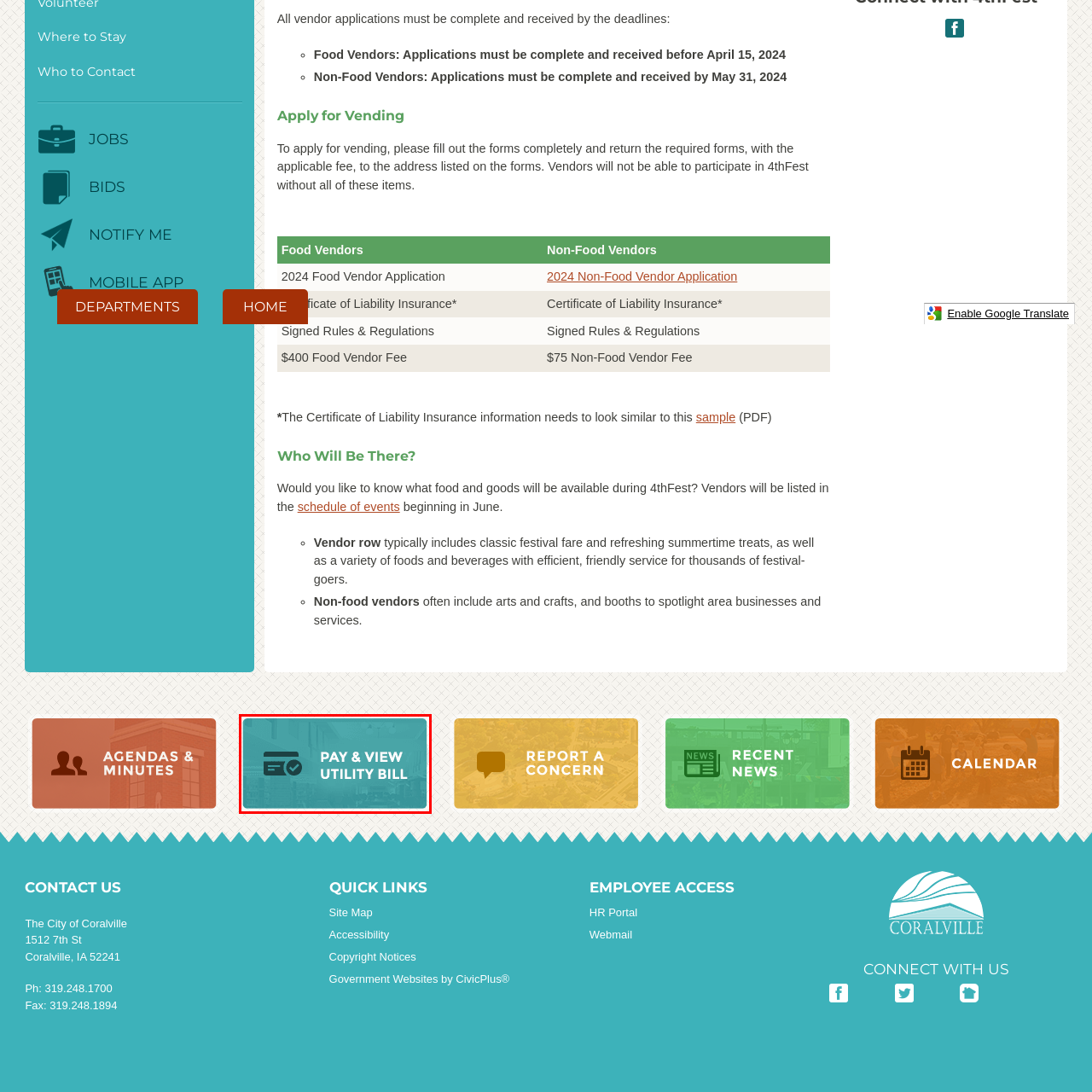Generate a detailed caption for the picture within the red-bordered area.

This image features a visually appealing button with the text "PAY & VIEW UTILITY BILL" prominently displayed. The background has a calming teal color, enhancing the user-friendly design. Accompanying the text, there is an icon of a payment card, symbolizing transactions, and a check mark, indicating confirmation or completion of the action.

The button serves as a convenient link for users to manage their utility bills online, making it simpler for them to access and oversee their payments. The background appears to include blurred elements of an interior space, suggesting a welcoming environment, possibly akin to a municipal building or service center, where residents can interact with their utility services. This interface element is designed for easy navigation within the website, encouraging residents to engage with their utility management tasks efficiently.